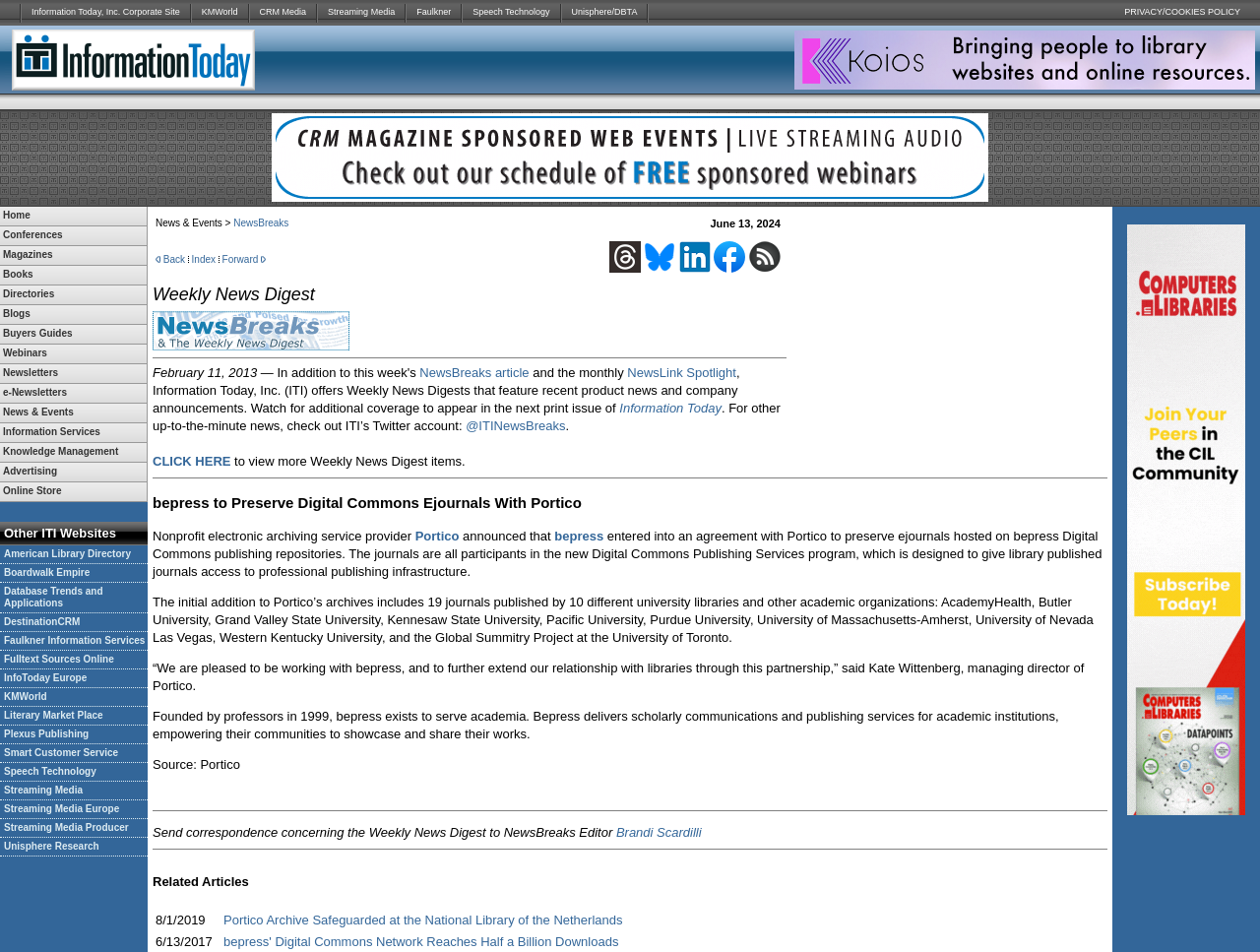Bounding box coordinates are specified in the format (top-left x, top-left y, bottom-right x, bottom-right y). All values are floating point numbers bounded between 0 and 1. Please provide the bounding box coordinate of the region this sentence describes: Fulltext Sources Online

[0.0, 0.684, 0.117, 0.703]